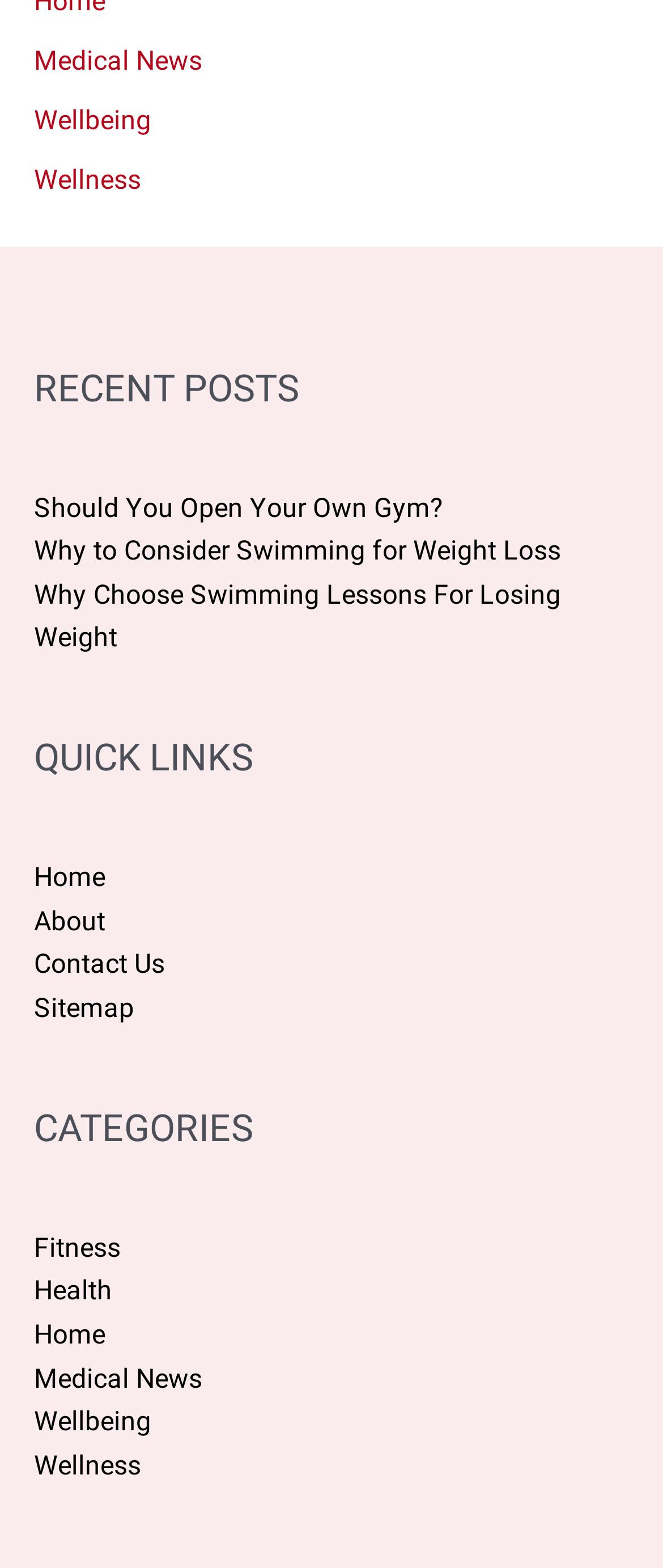Identify the bounding box coordinates of the clickable region required to complete the instruction: "open wellbeing page". The coordinates should be given as four float numbers within the range of 0 and 1, i.e., [left, top, right, bottom].

[0.051, 0.897, 0.228, 0.917]